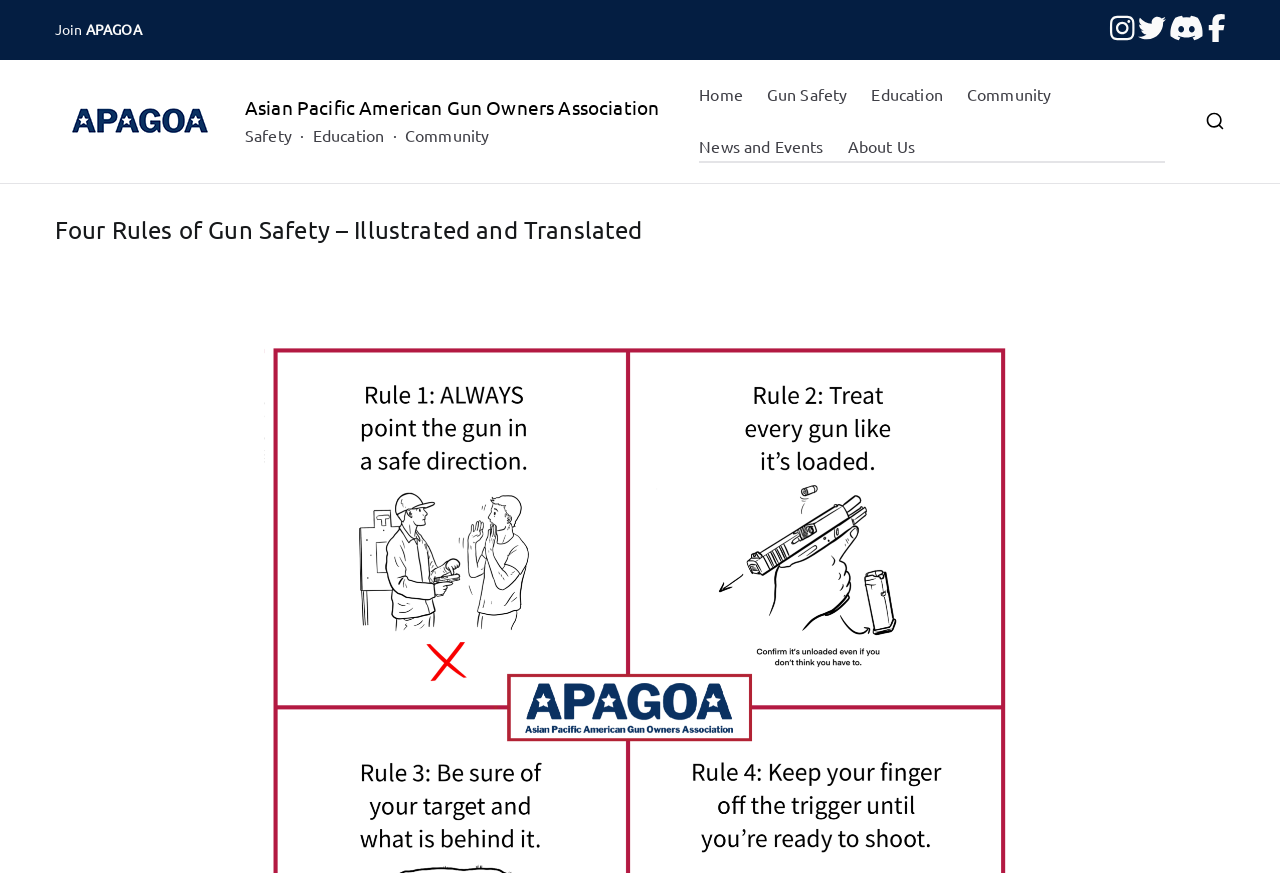Utilize the details in the image to thoroughly answer the following question: What is the position of the 'Join APAGOA' link?

I determined the position of the 'Join APAGOA' link by looking at its bounding box coordinates [0.043, 0.023, 0.111, 0.044]. The y1 coordinate is small, which indicates that the link is located at the top of the webpage. The x1 coordinate is also small, which suggests that the link is located on the left side of the webpage.